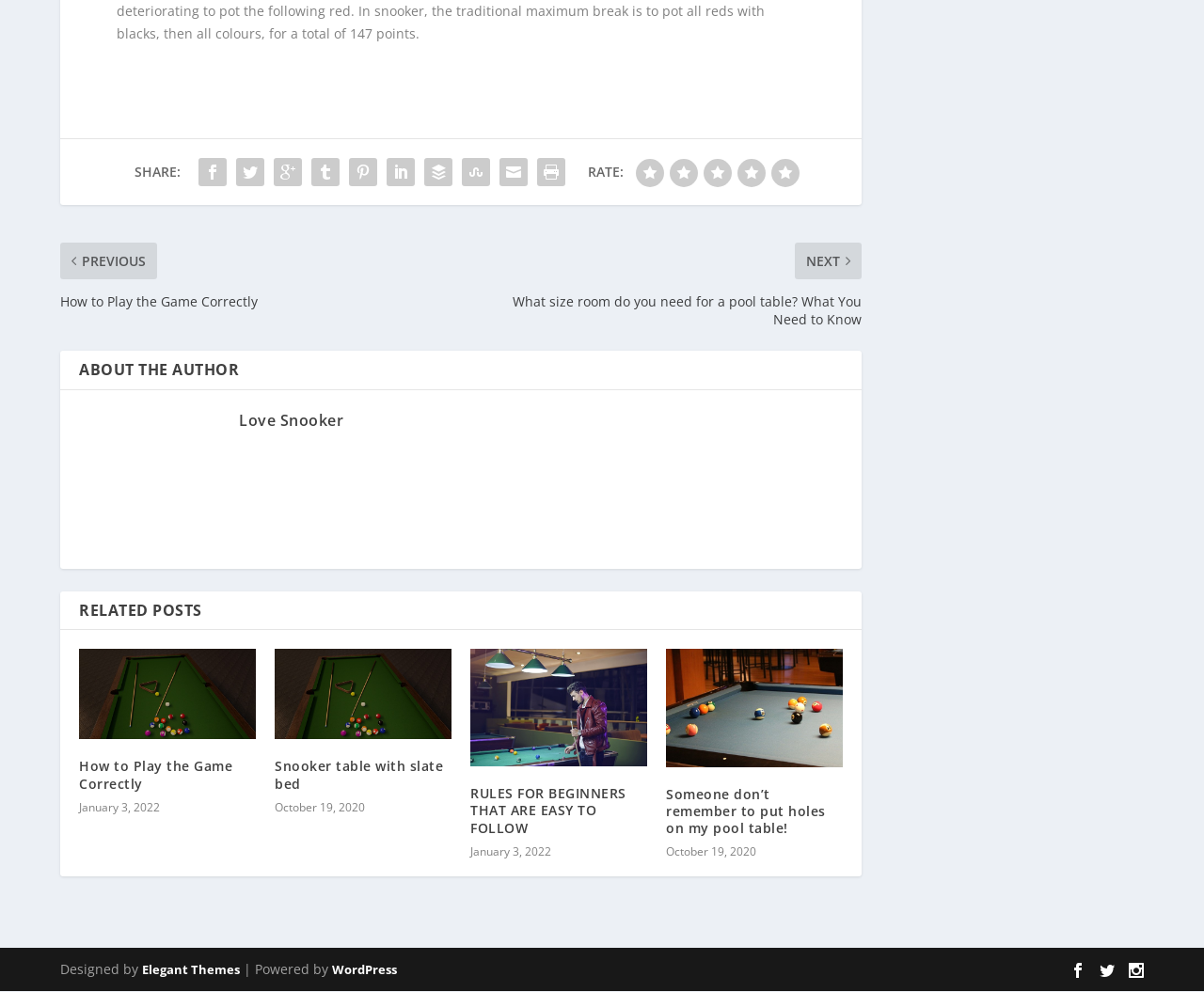Please locate the bounding box coordinates of the element's region that needs to be clicked to follow the instruction: "Visit the website designed by Elegant Themes". The bounding box coordinates should be provided as four float numbers between 0 and 1, i.e., [left, top, right, bottom].

[0.118, 0.956, 0.199, 0.973]